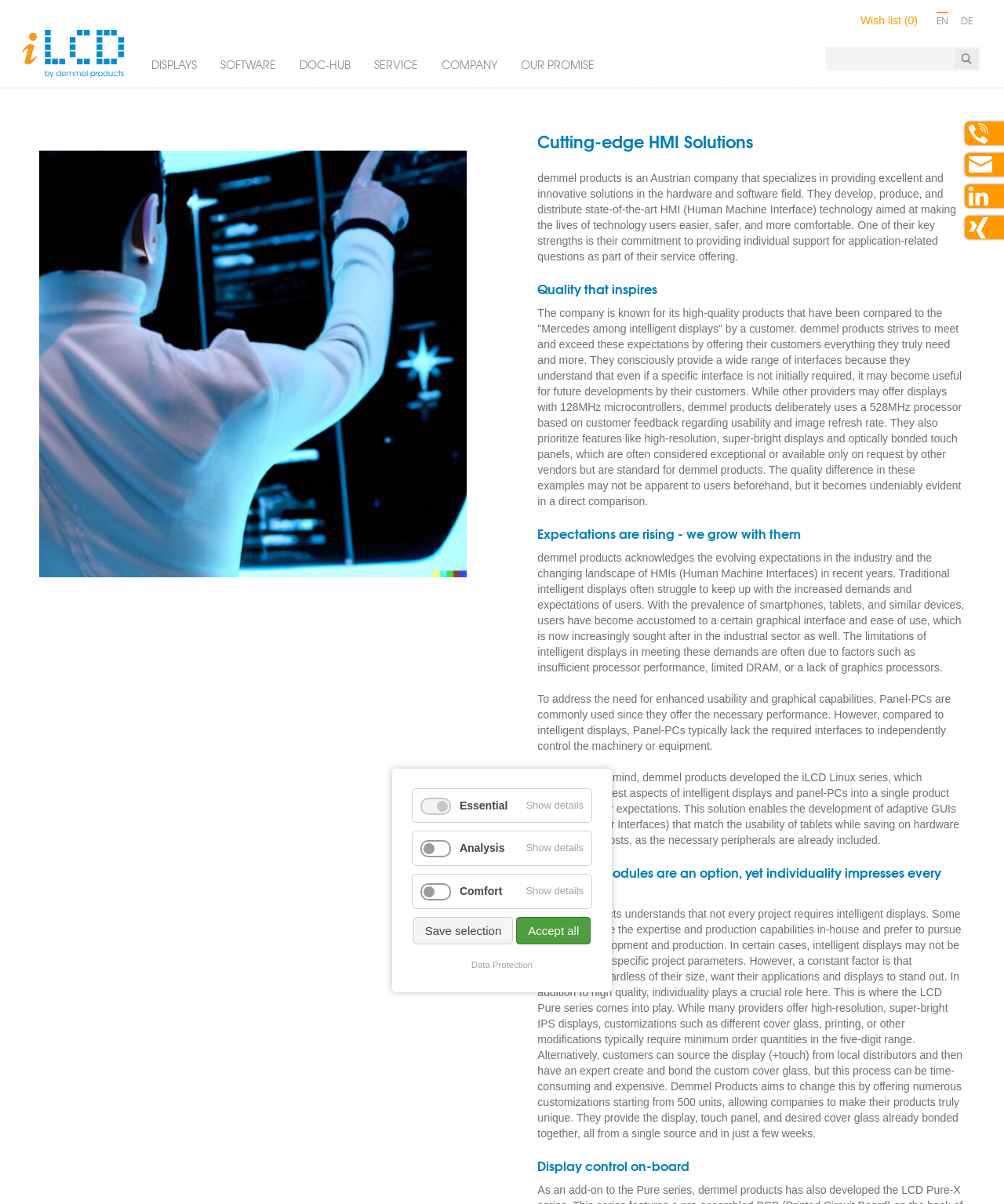What is the language of the website?
Offer a detailed and full explanation in response to the question.

The language of the website can be determined by looking at the link element with the text 'EN', which is likely the current language of the website, and there are also other language options like 'DE'.